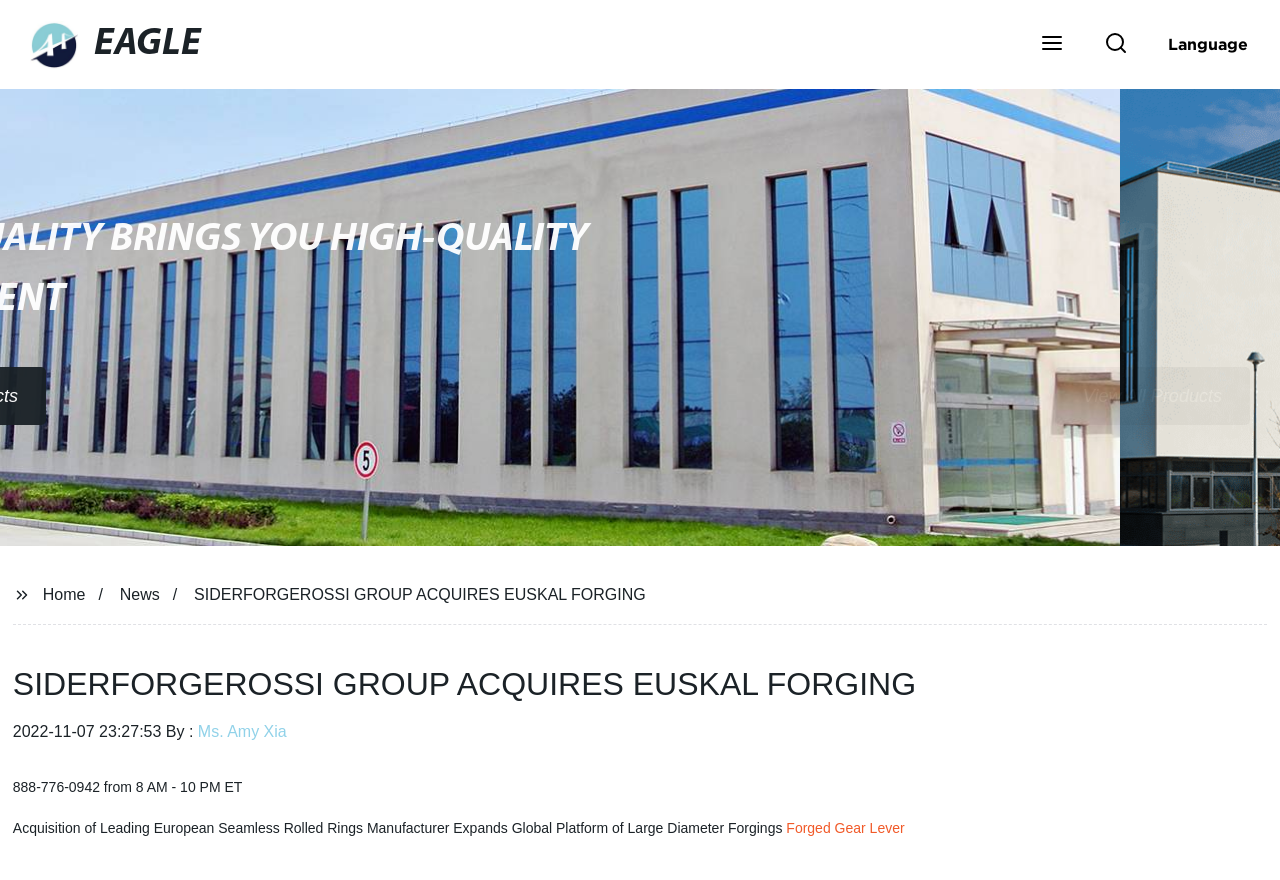Use the details in the image to answer the question thoroughly: 
What is the name of the person who wrote the article?

I found the author's name by looking at the static text element below the heading, which says '2022-11-07 23:27:53 By : Ms. Amy Xia'.